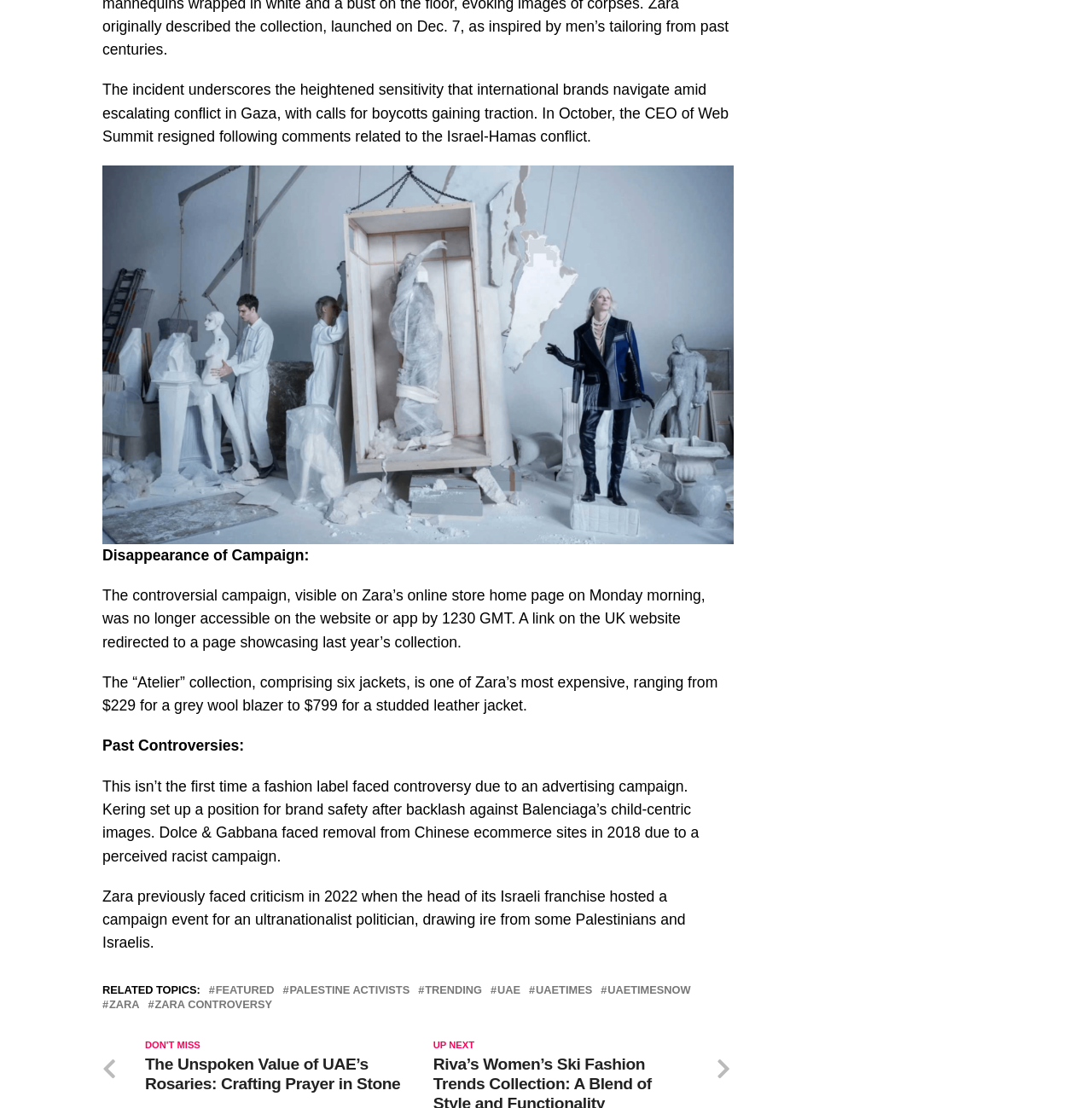Return the bounding box coordinates of the UI element that corresponds to this description: "Palestine Activists". The coordinates must be given as four float numbers in the range of 0 and 1, [left, top, right, bottom].

[0.265, 0.889, 0.375, 0.899]